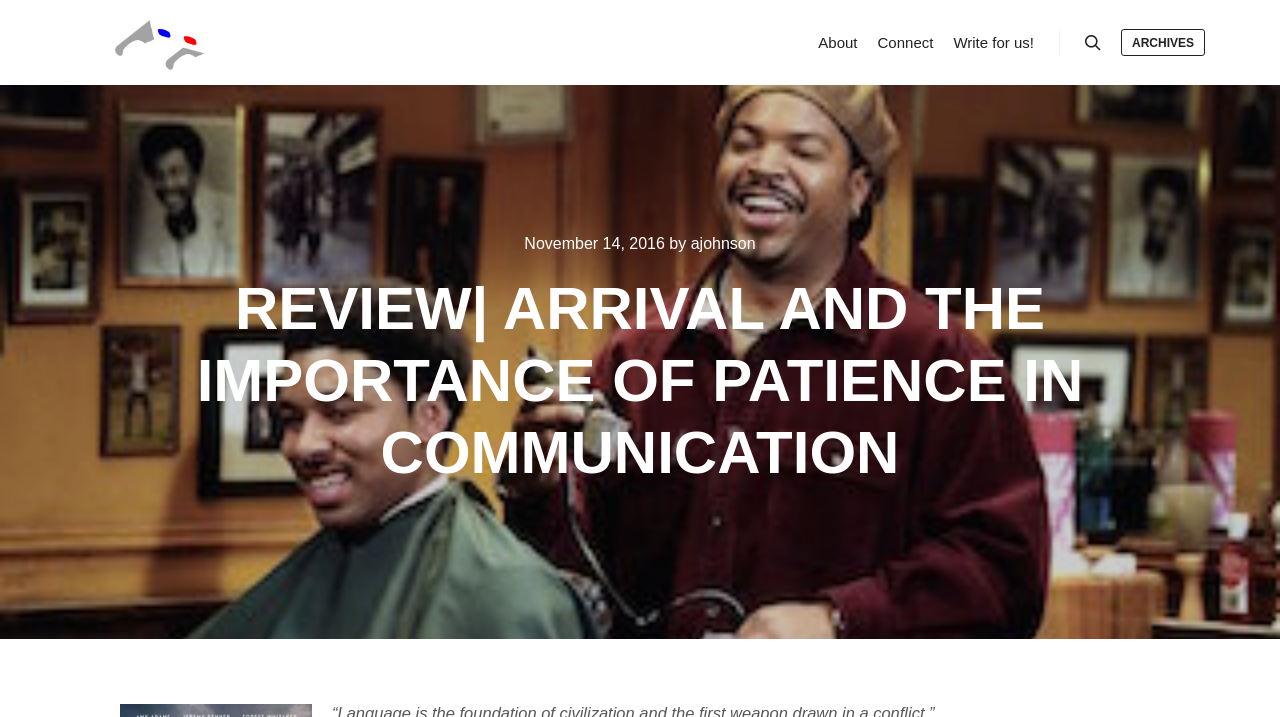Respond with a single word or phrase for the following question: 
How many navigation links are at the top of the page?

4